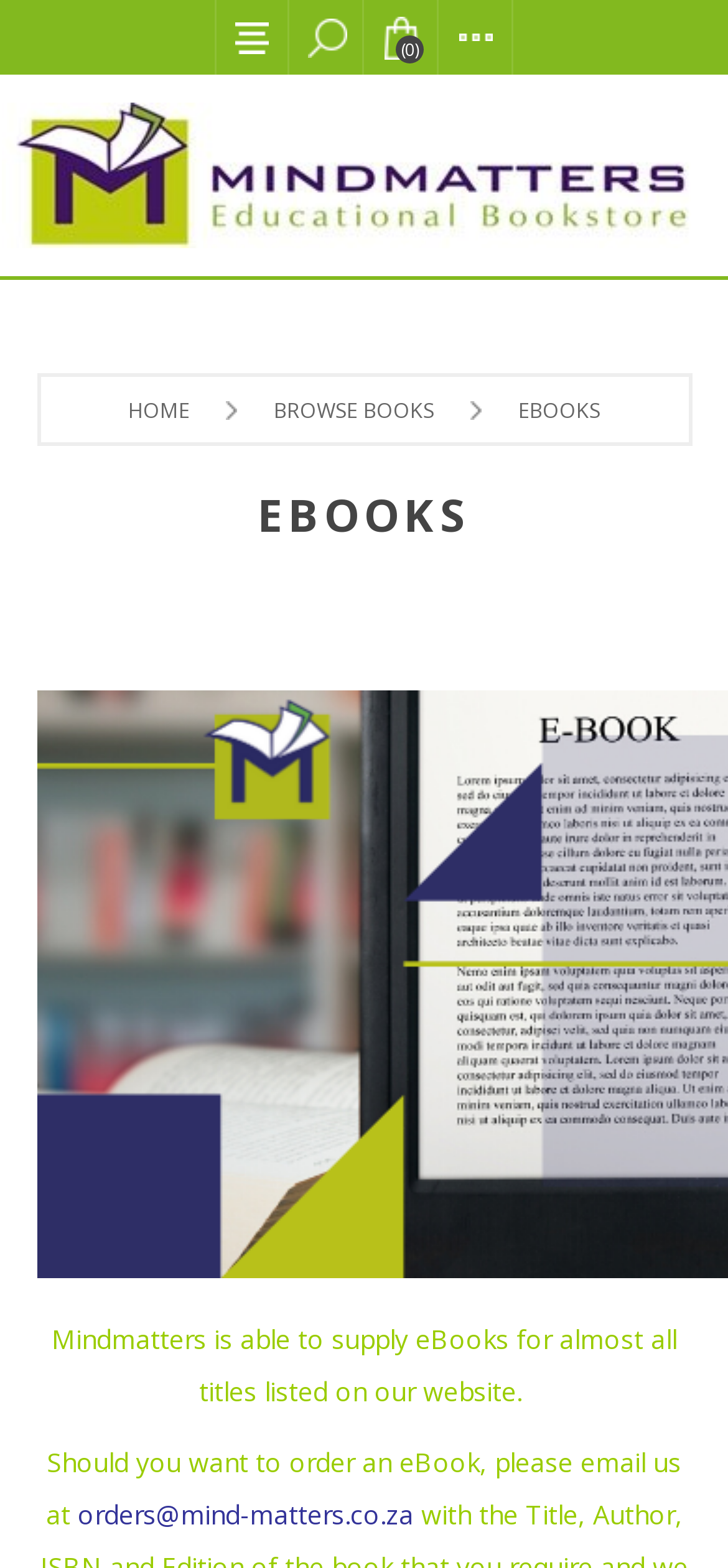What is the email address of Mindmatters?
Answer the question with a single word or phrase, referring to the image.

orders@mind-matters.co.za